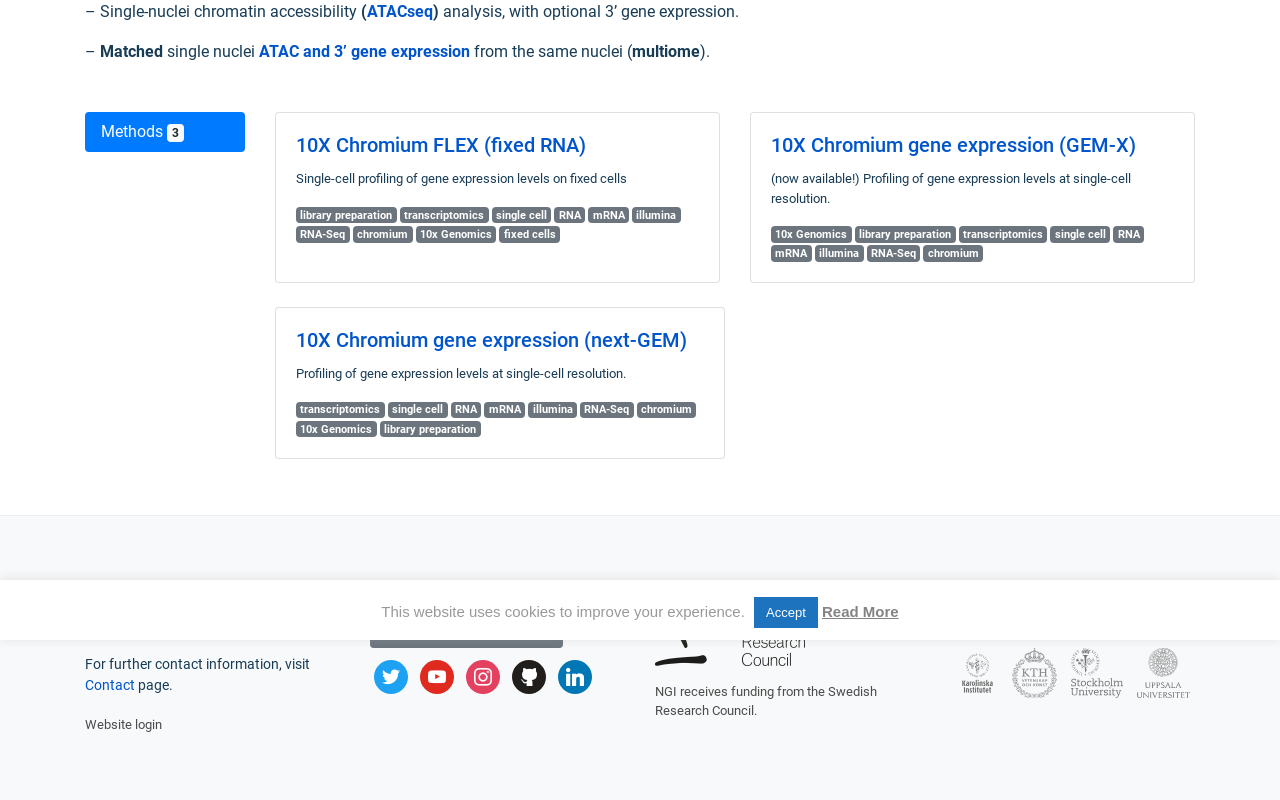Provide the bounding box coordinates of the HTML element this sentence describes: "library preparation". The bounding box coordinates consist of four float numbers between 0 and 1, i.e., [left, top, right, bottom].

[0.668, 0.283, 0.747, 0.303]